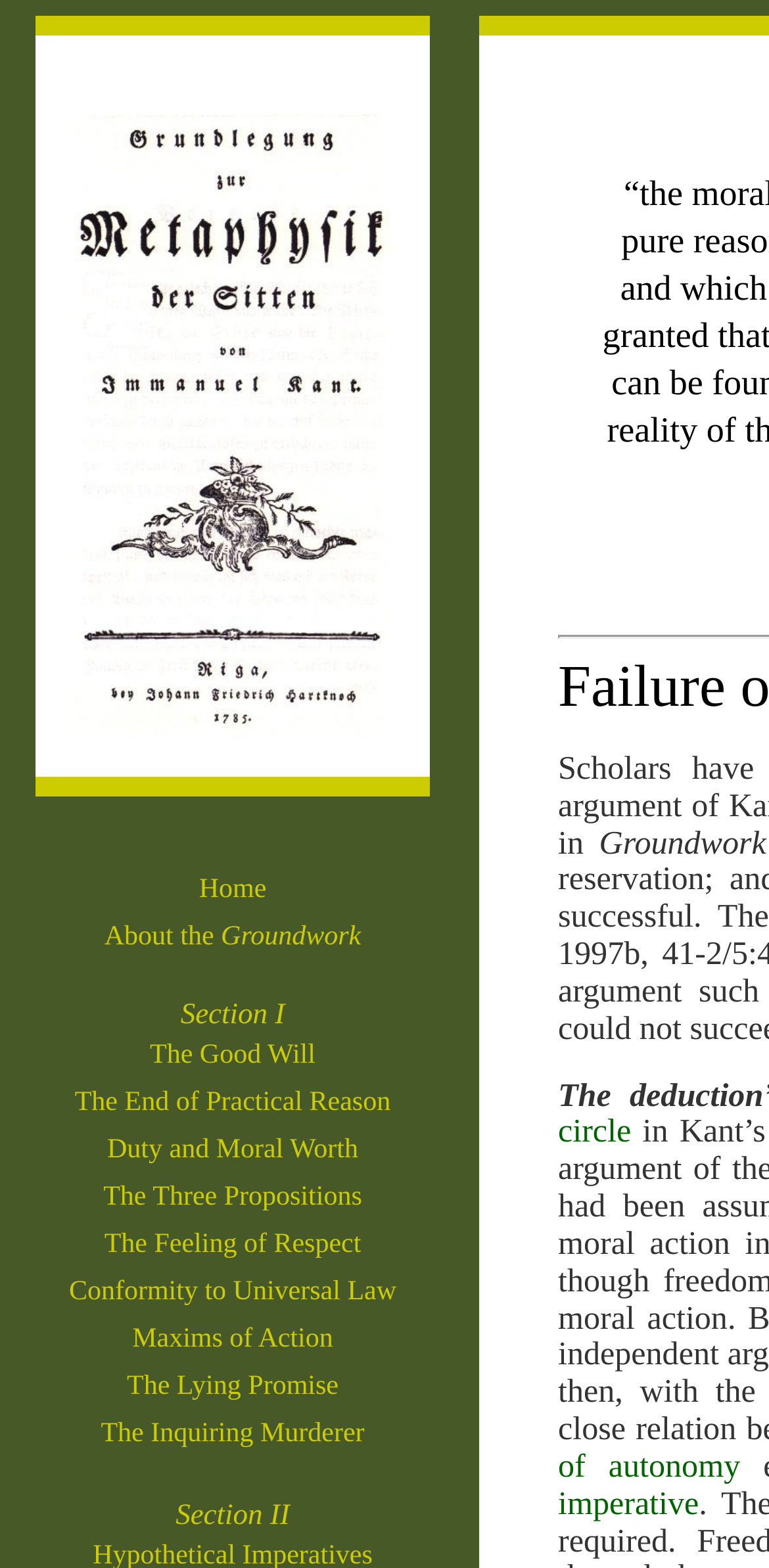Could you specify the bounding box coordinates for the clickable section to complete the following instruction: "go to home page"?

[0.259, 0.558, 0.346, 0.577]